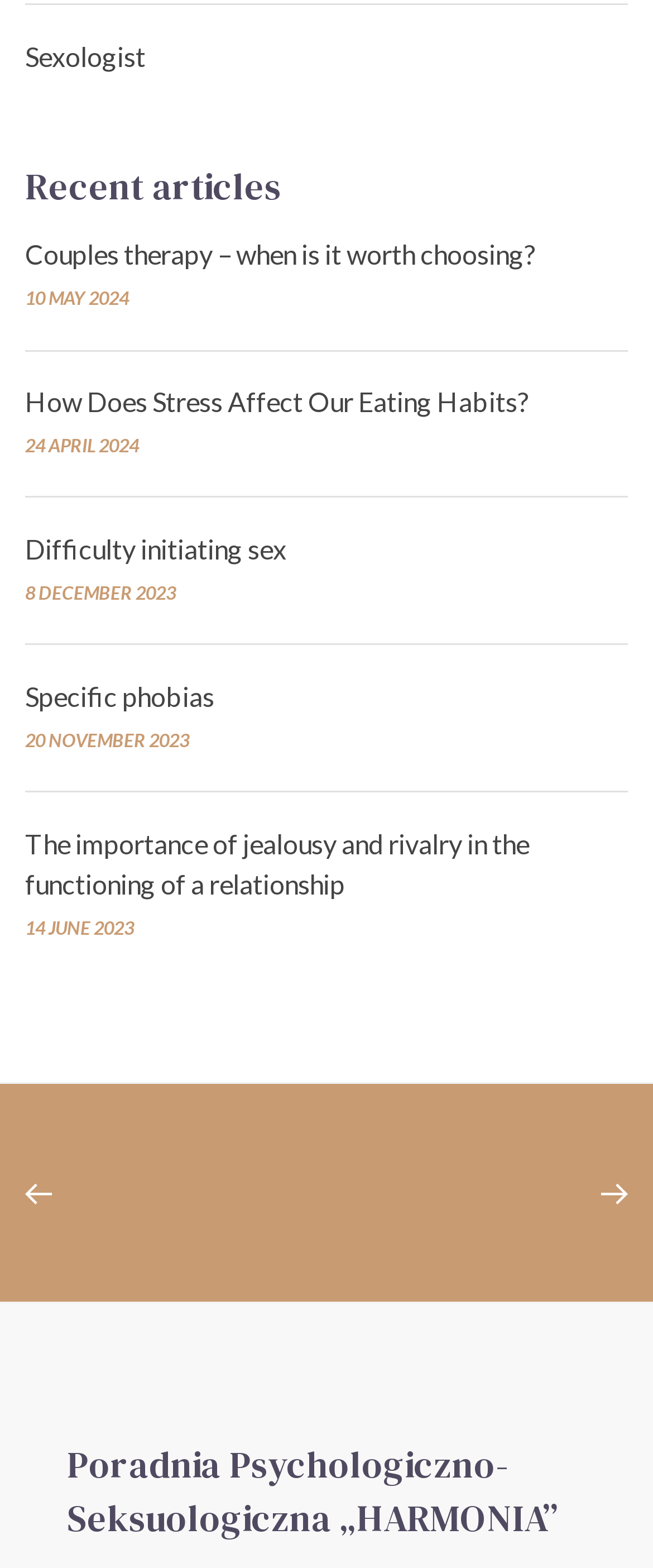Please identify the bounding box coordinates of the element that needs to be clicked to perform the following instruction: "Click on the 'Poradnia Psychologiczno-Seksuologiczna „HARMONIA”' link".

[0.103, 0.864, 0.856, 0.93]